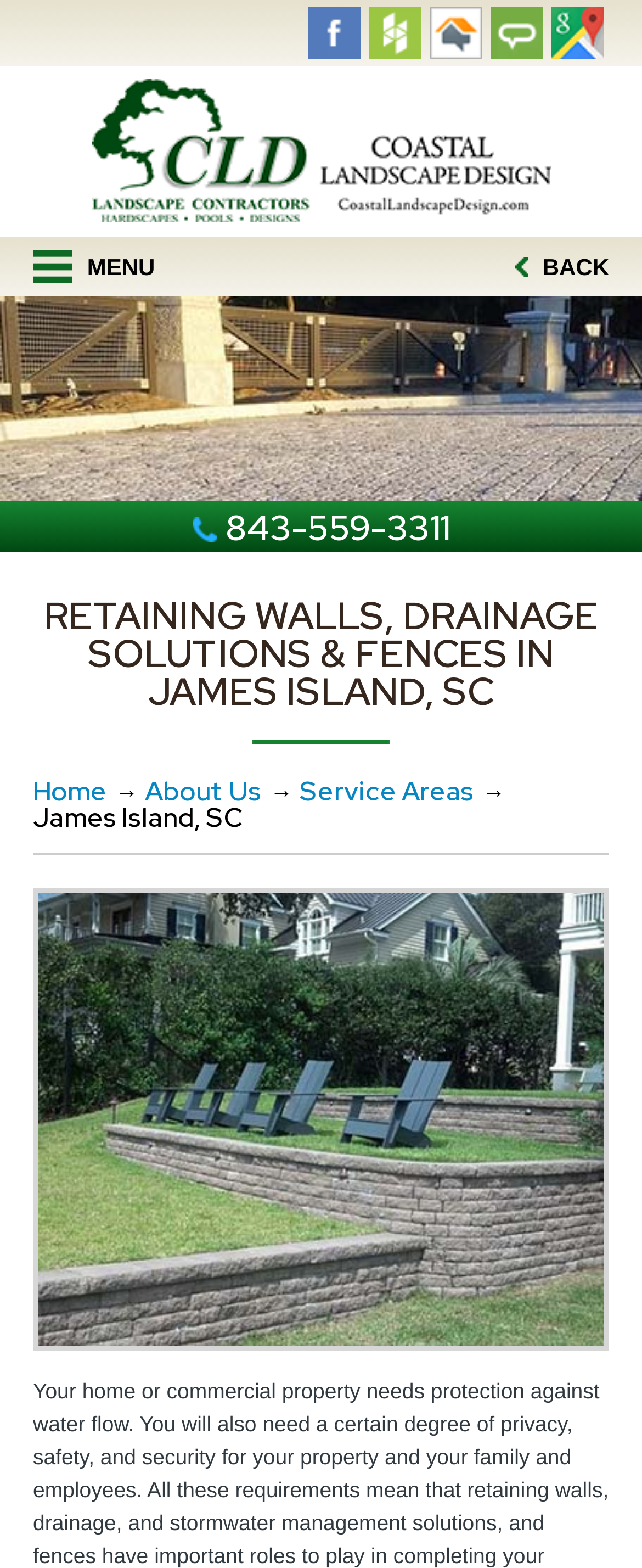What is the location served by the company?
Please describe in detail the information shown in the image to answer the question.

I found the location served by the company by looking at the static text element with the text 'James Island, SC' which is located at the top of the webpage.